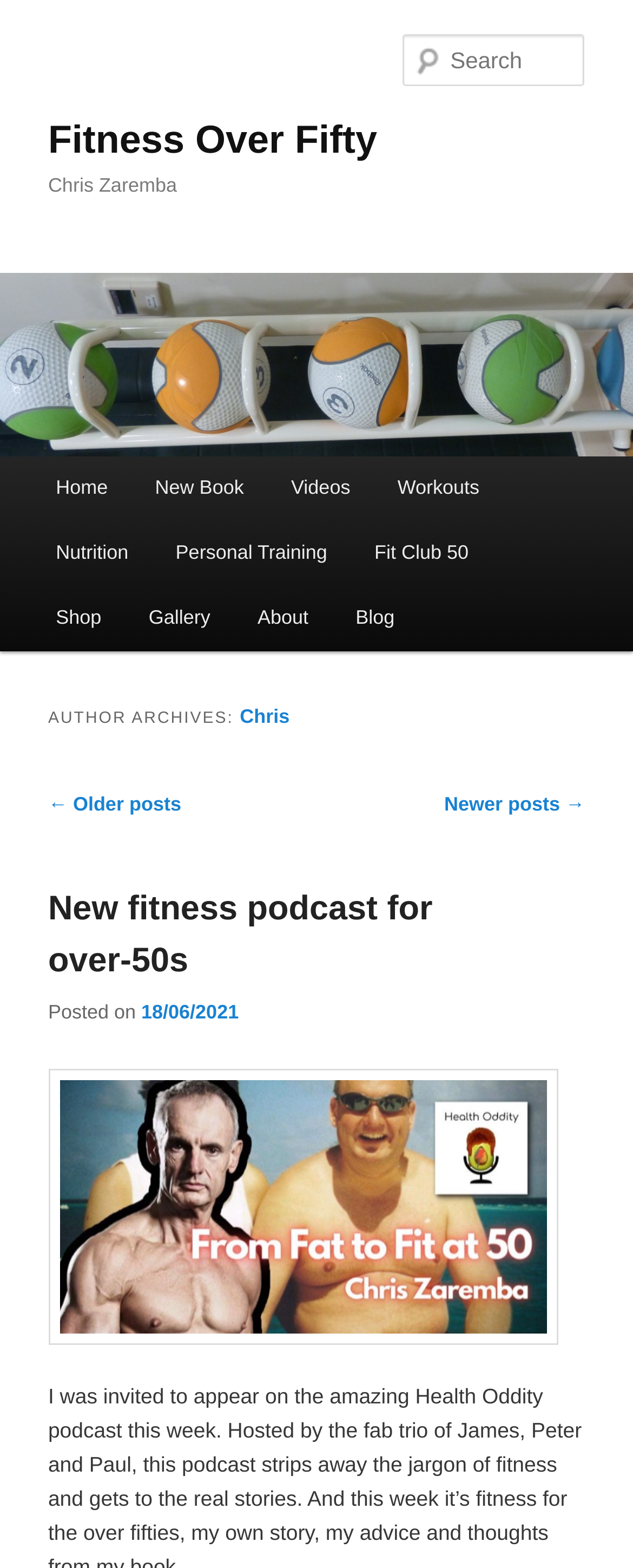Please mark the bounding box coordinates of the area that should be clicked to carry out the instruction: "Listen to the new fitness podcast".

[0.076, 0.568, 0.683, 0.624]